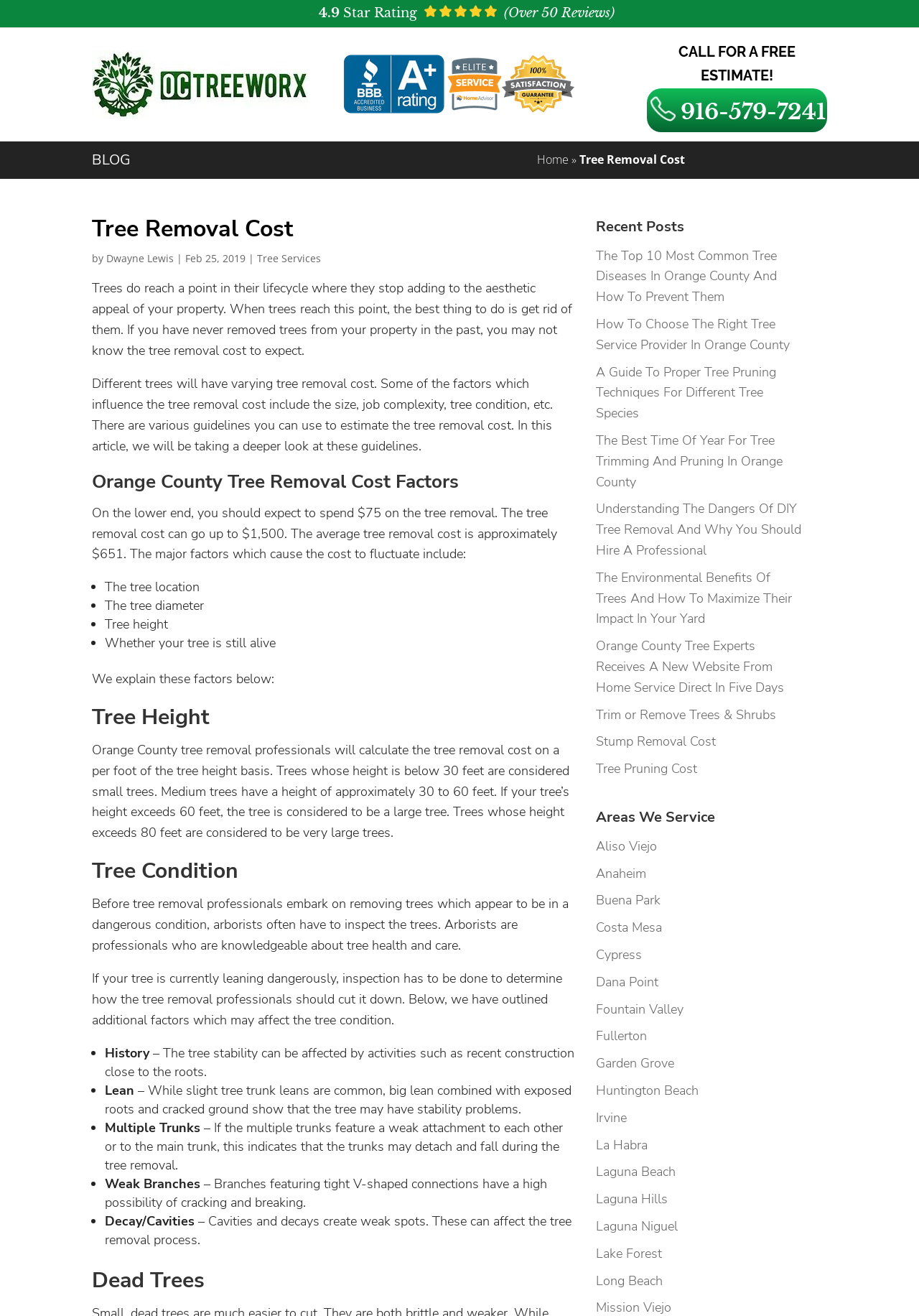Find the bounding box coordinates of the element's region that should be clicked in order to follow the given instruction: "Click the 'CALL FOR A FREE ESTIMATE!' button". The coordinates should consist of four float numbers between 0 and 1, i.e., [left, top, right, bottom].

[0.738, 0.033, 0.865, 0.064]